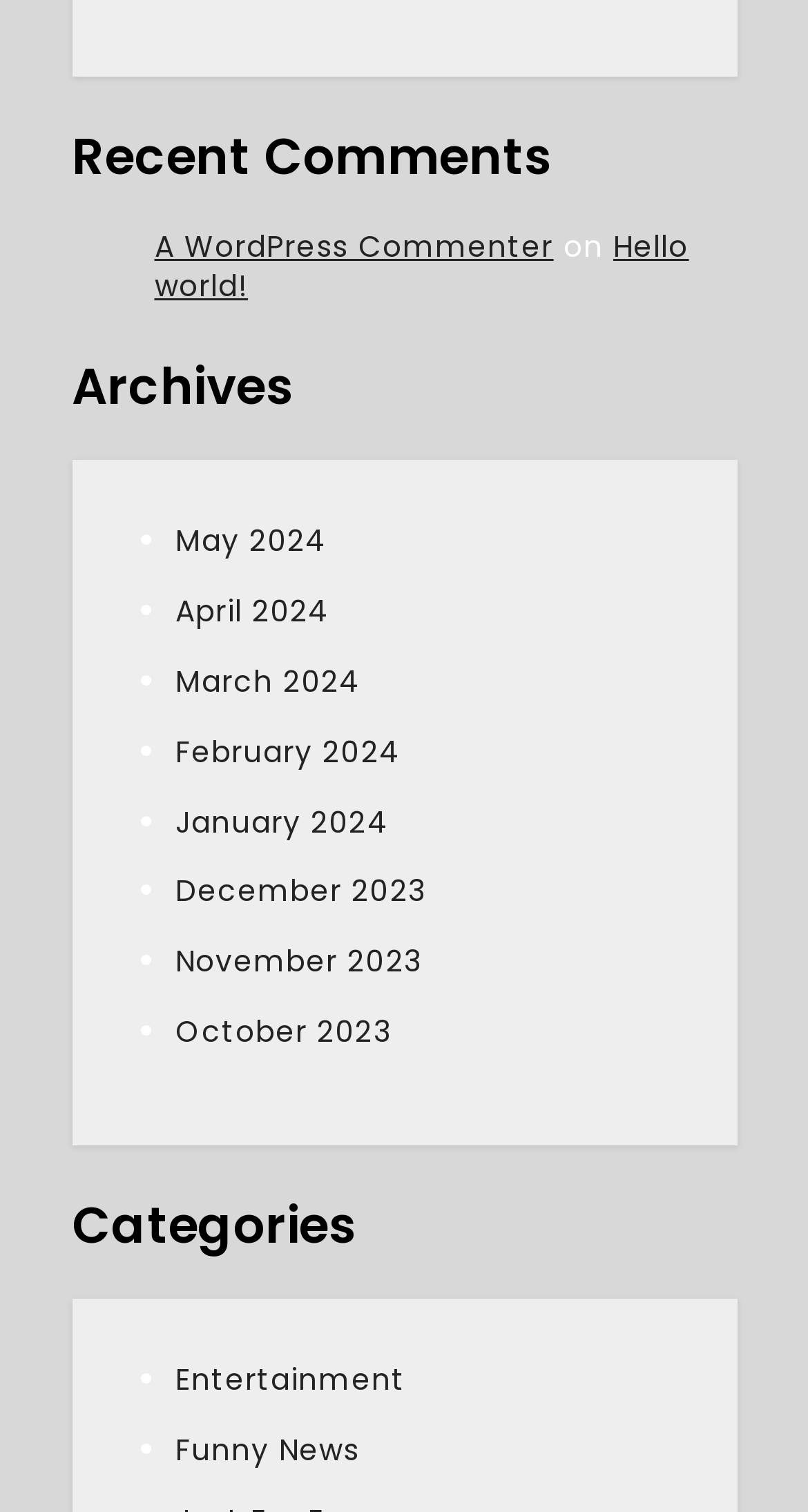How many categories are there?
Refer to the image and offer an in-depth and detailed answer to the question.

I counted the number of links under the 'Categories' heading, and there are two links 'Entertainment' and 'Funny News' which are categories.